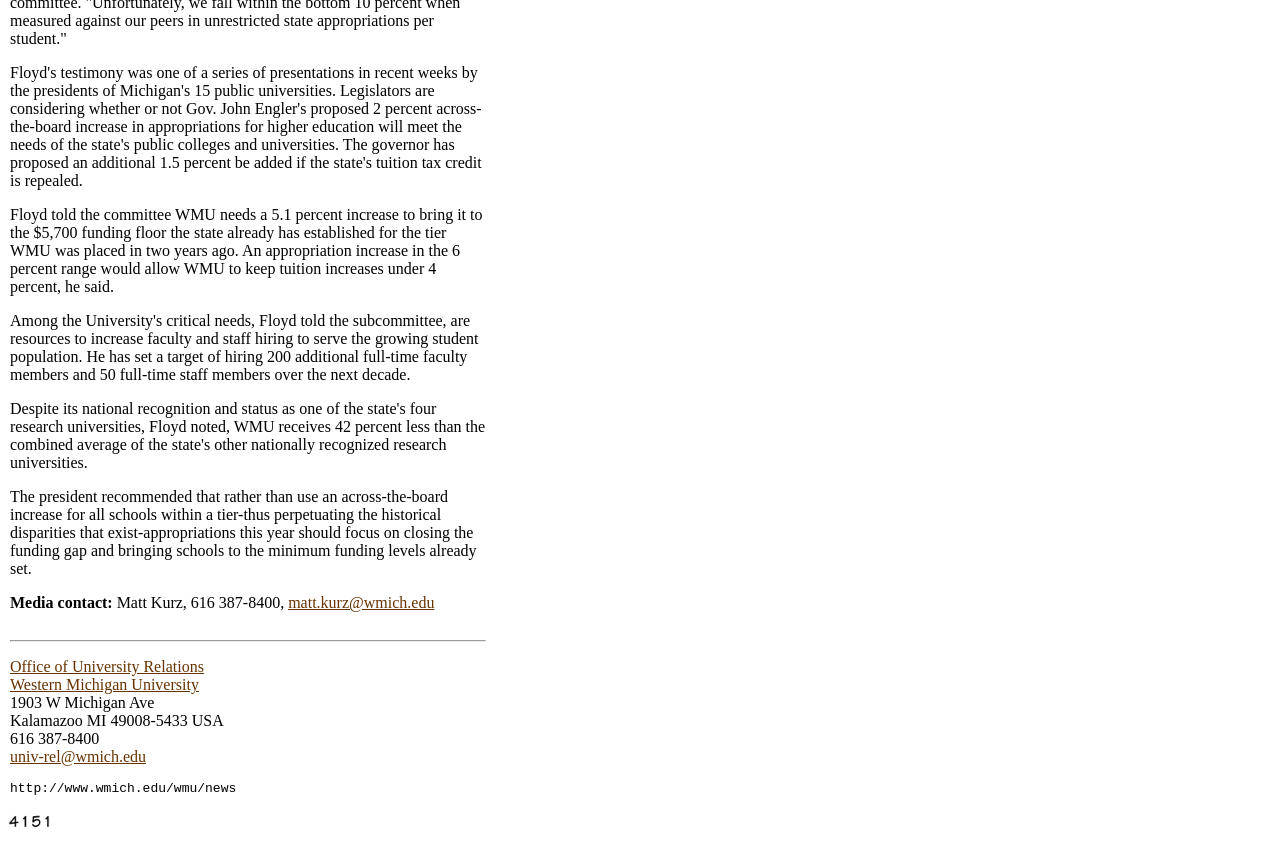Using floating point numbers between 0 and 1, provide the bounding box coordinates in the format (top-left x, top-left y, bottom-right x, bottom-right y). Locate the UI element described here: Western Michigan University

[0.008, 0.8, 0.155, 0.82]